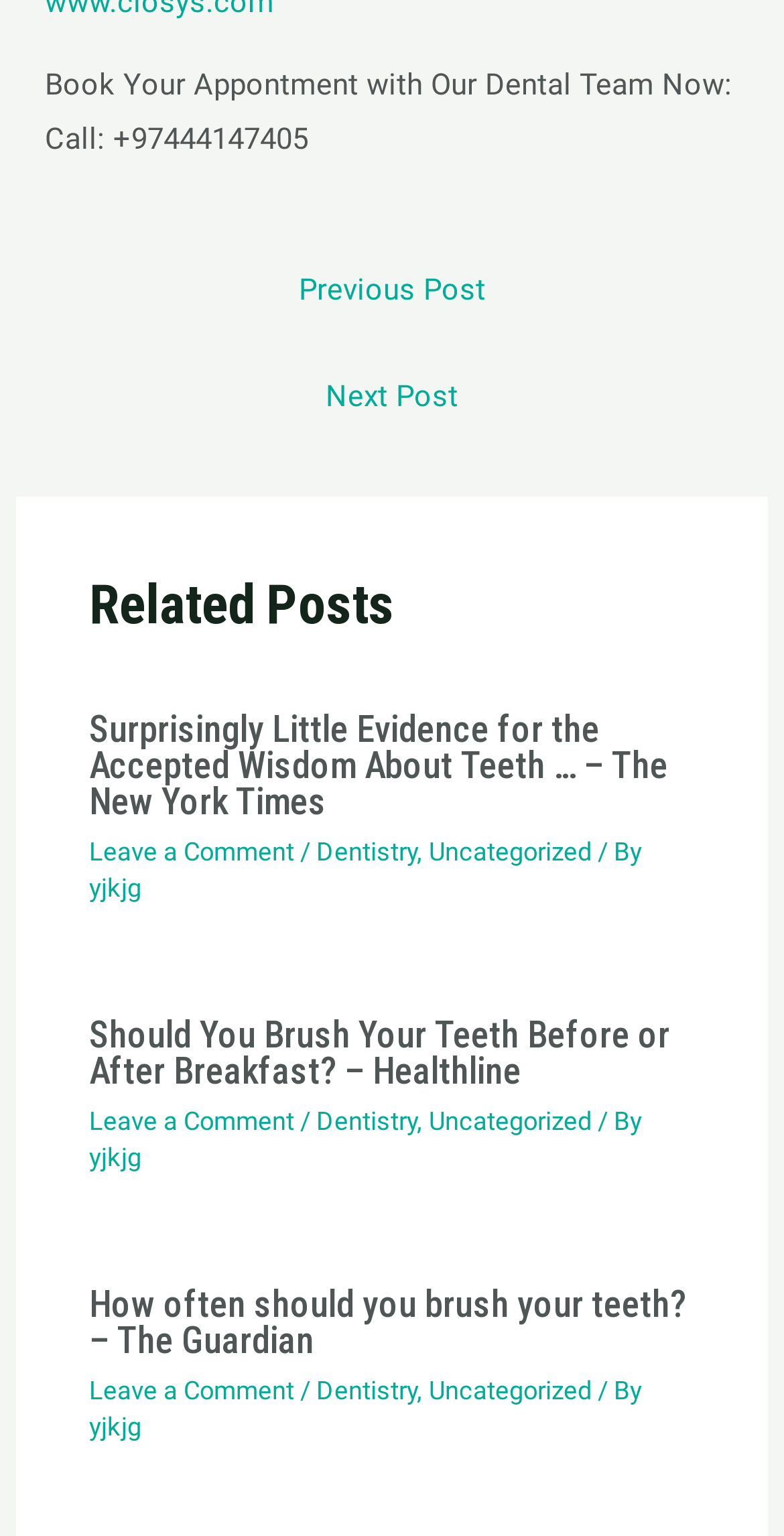Find the bounding box of the UI element described as follows: "Leave a Comment".

[0.114, 0.72, 0.375, 0.739]